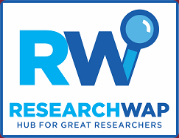Respond with a single word or short phrase to the following question: 
What is the tagline of ResearchWAP?

HUB FOR GREAT RESEARCHERS